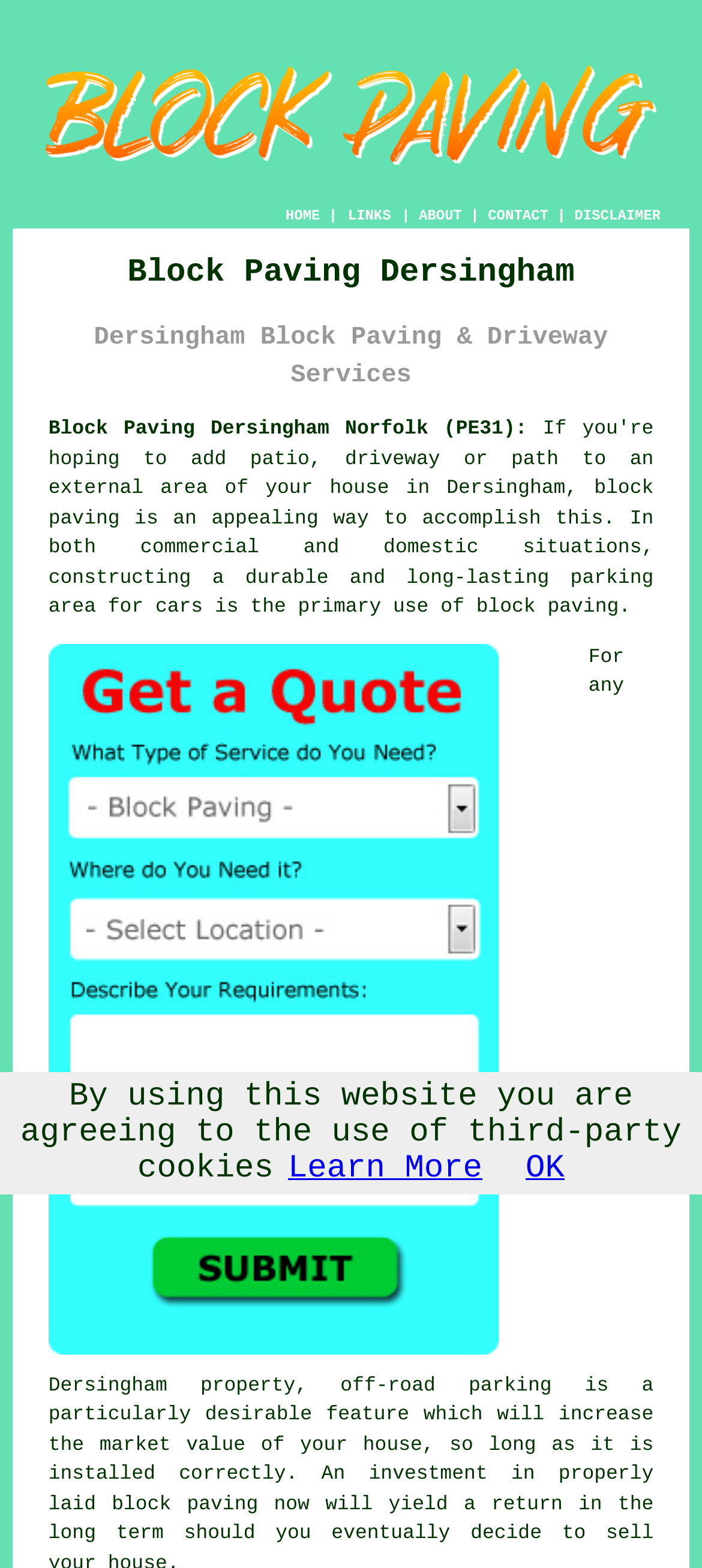Can you locate the main headline on this webpage and provide its text content?

Block Paving Dersingham